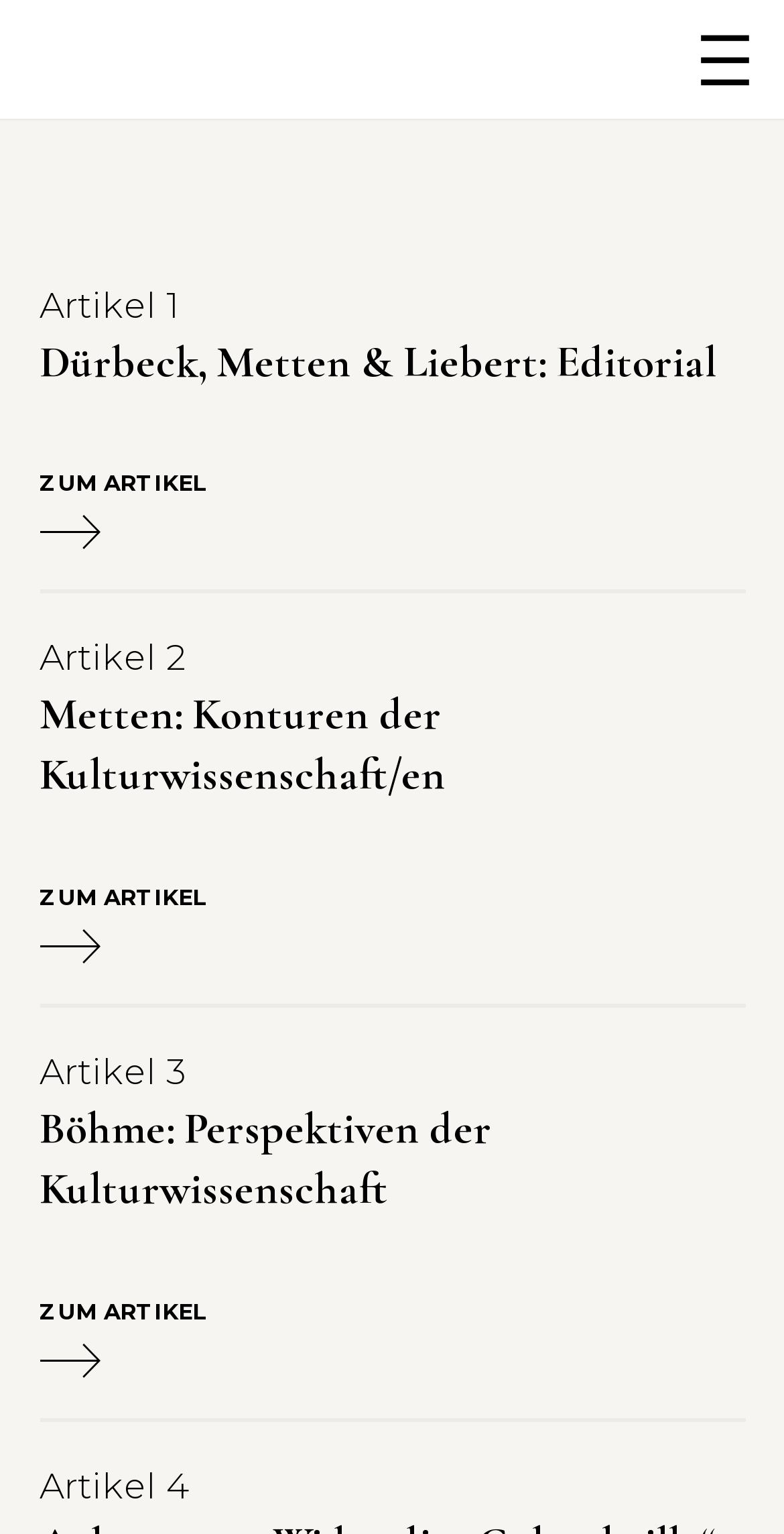Identify the bounding box coordinates of the HTML element based on this description: "Zum Artikel".

[0.05, 0.849, 0.95, 0.898]